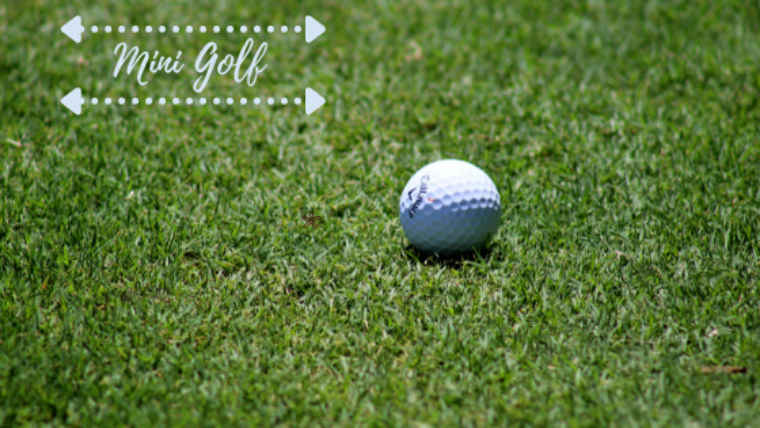Generate a detailed narrative of the image.

The image features a solitary white golf ball resting on a lush green putting surface, capturing the quintessential charm of mini golf. Enhanced by bright sunlight, the ball's textured surface reflects a playful glimmer, inviting players to engage in a leisurely game. Overlaying the scene is a whimsical graphic that reads "Mini Golf" in a playful font, flanked by decorative arrows, emphasizing the fun and relaxed atmosphere associated with this beloved pastime. This idyllic setting embodies the spirit of vacation fun, perfectly illustrating the joys of enjoying mini golf, a staple experience that many seek during their getaways.